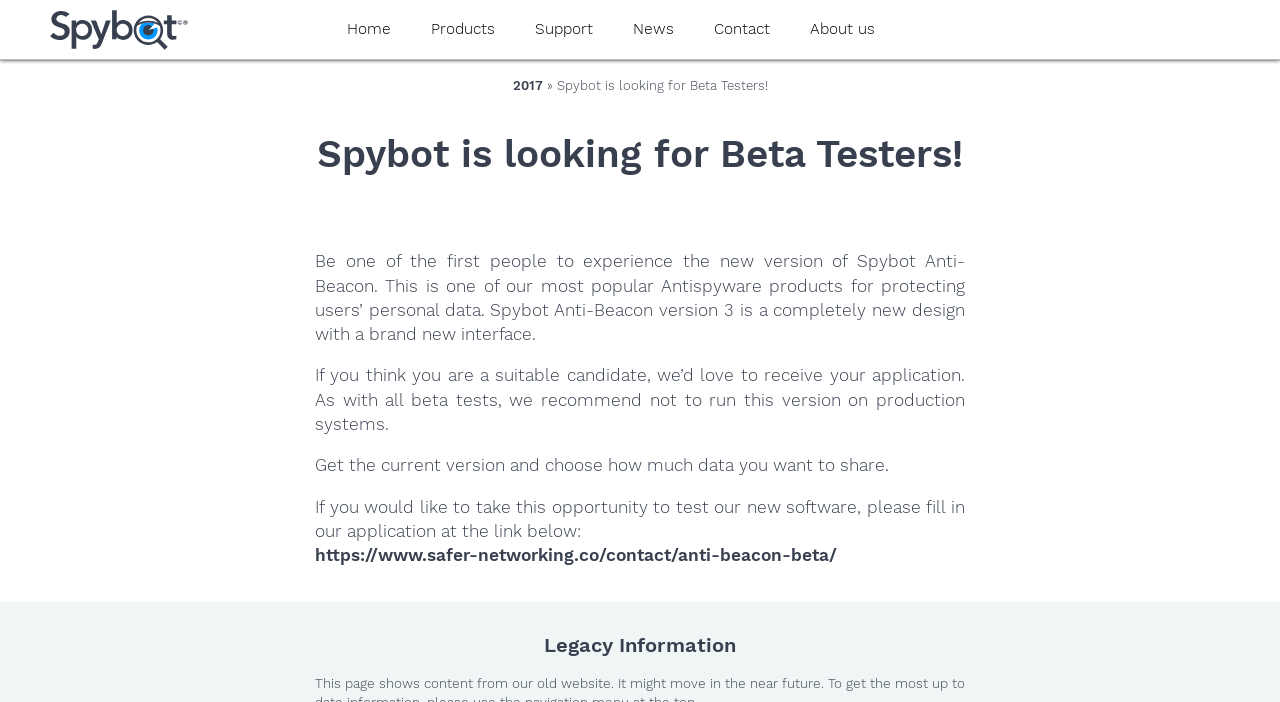Provide a brief response using a word or short phrase to this question:
What is the purpose of Spybot Anti-Beacon?

Protecting users' personal data